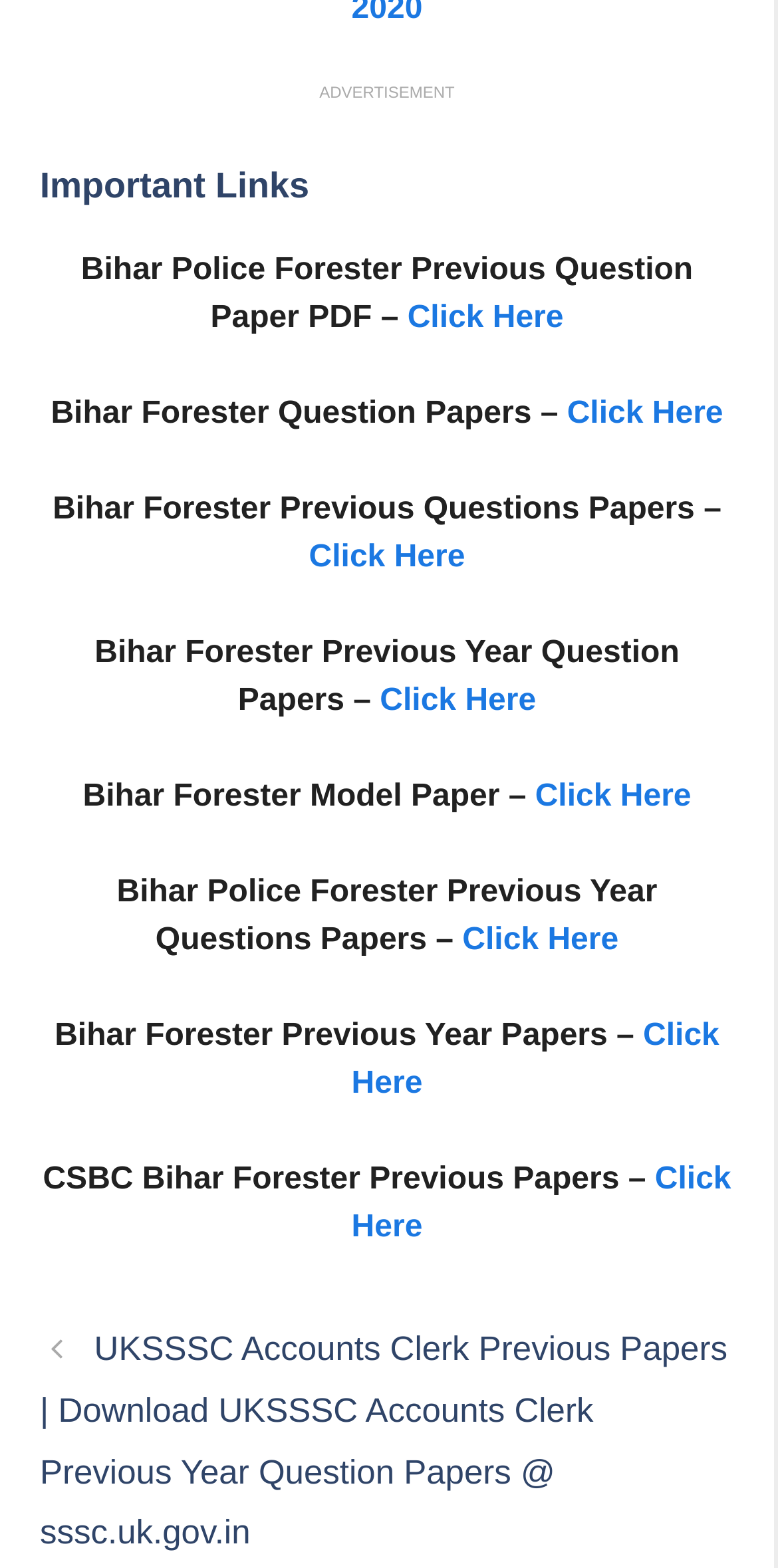Provide the bounding box coordinates of the area you need to click to execute the following instruction: "Click on 'Click Here' to download CSBC Bihar Forester Previous Papers".

[0.452, 0.742, 0.94, 0.794]